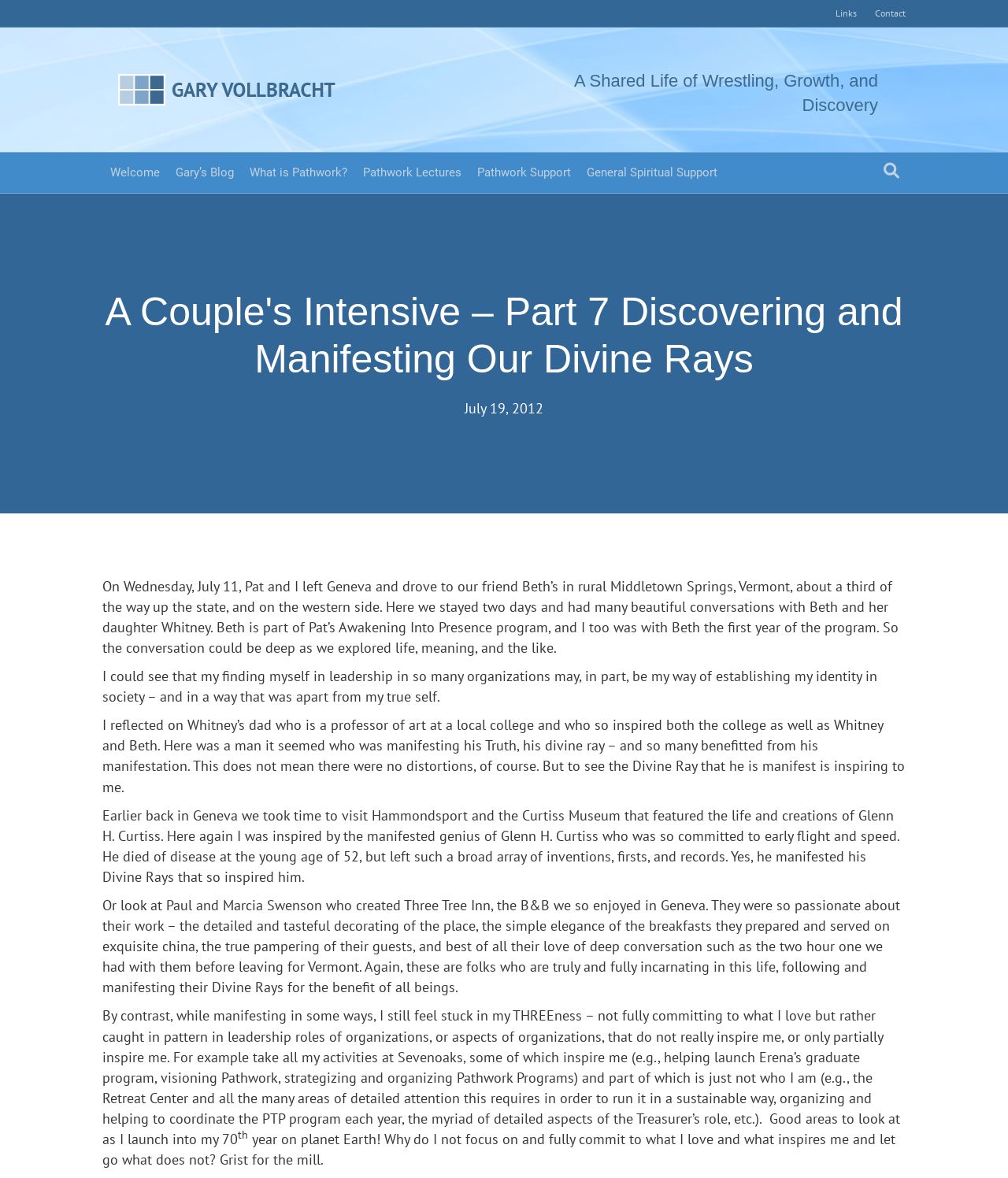Using the webpage screenshot, locate the HTML element that fits the following description and provide its bounding box: "« PREV".

None